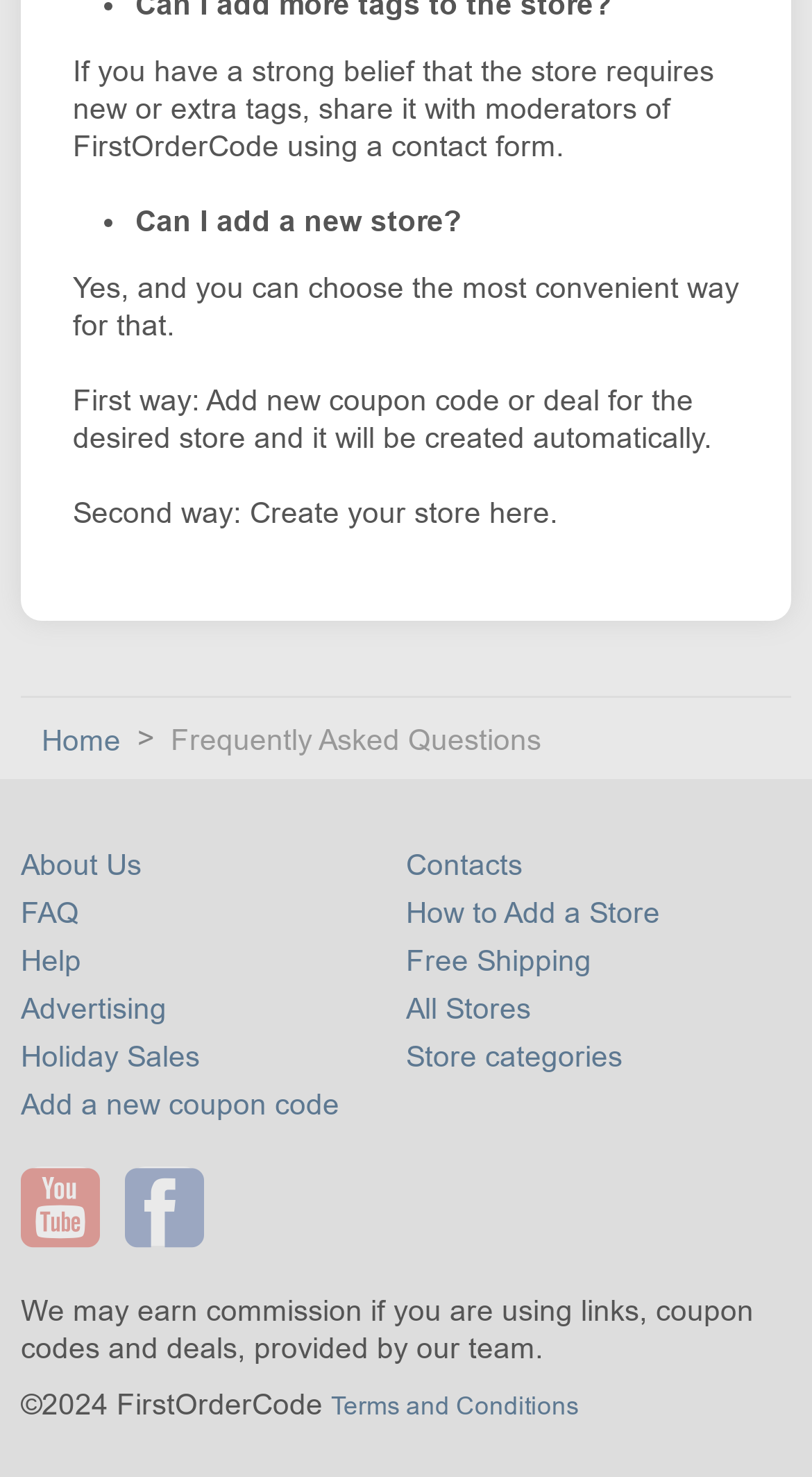From the element description: "Add a new coupon code", extract the bounding box coordinates of the UI element. The coordinates should be expressed as four float numbers between 0 and 1, in the order [left, top, right, bottom].

[0.026, 0.737, 0.418, 0.759]